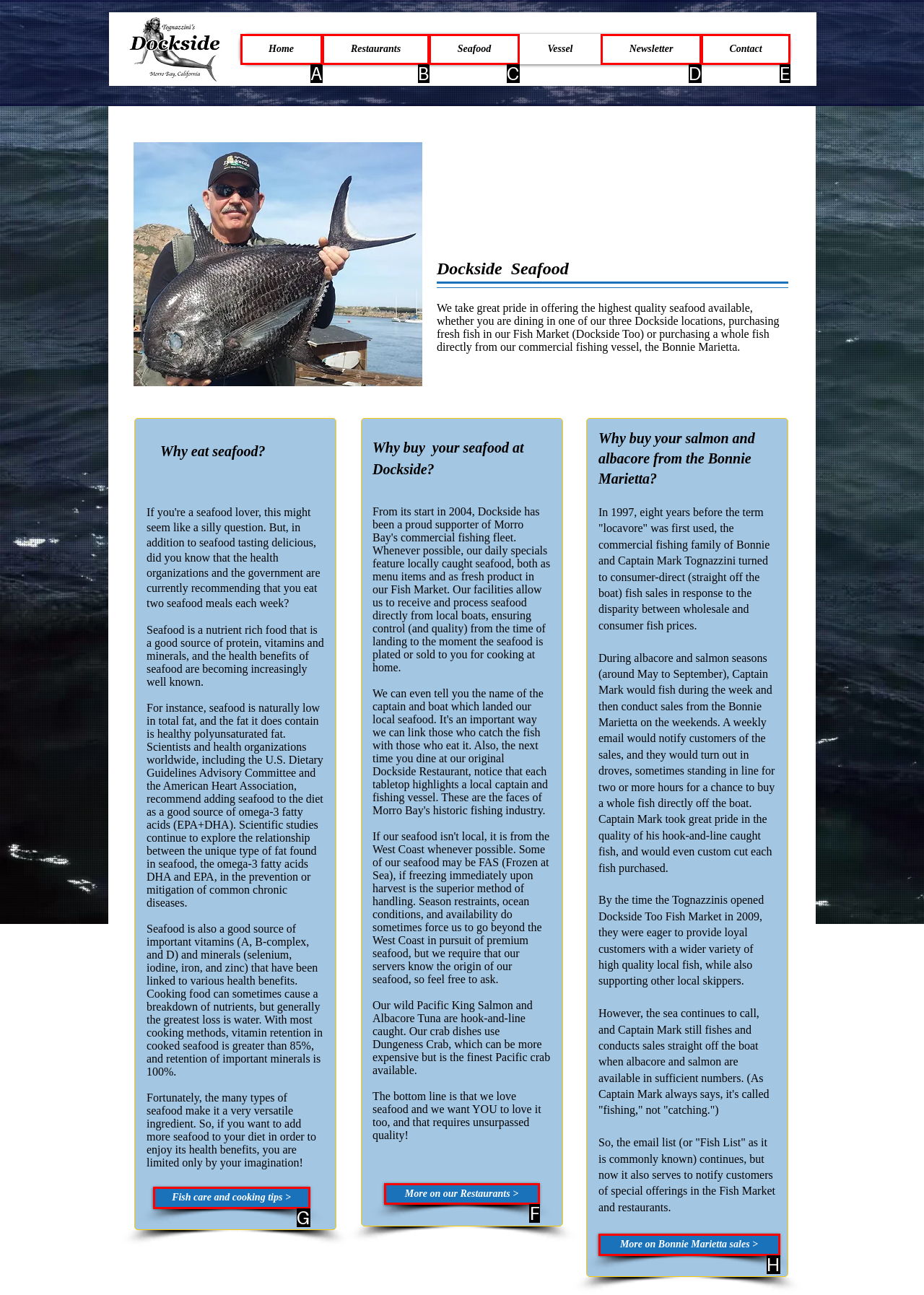Determine which HTML element to click to execute the following task: Learn more about our Restaurants Answer with the letter of the selected option.

F